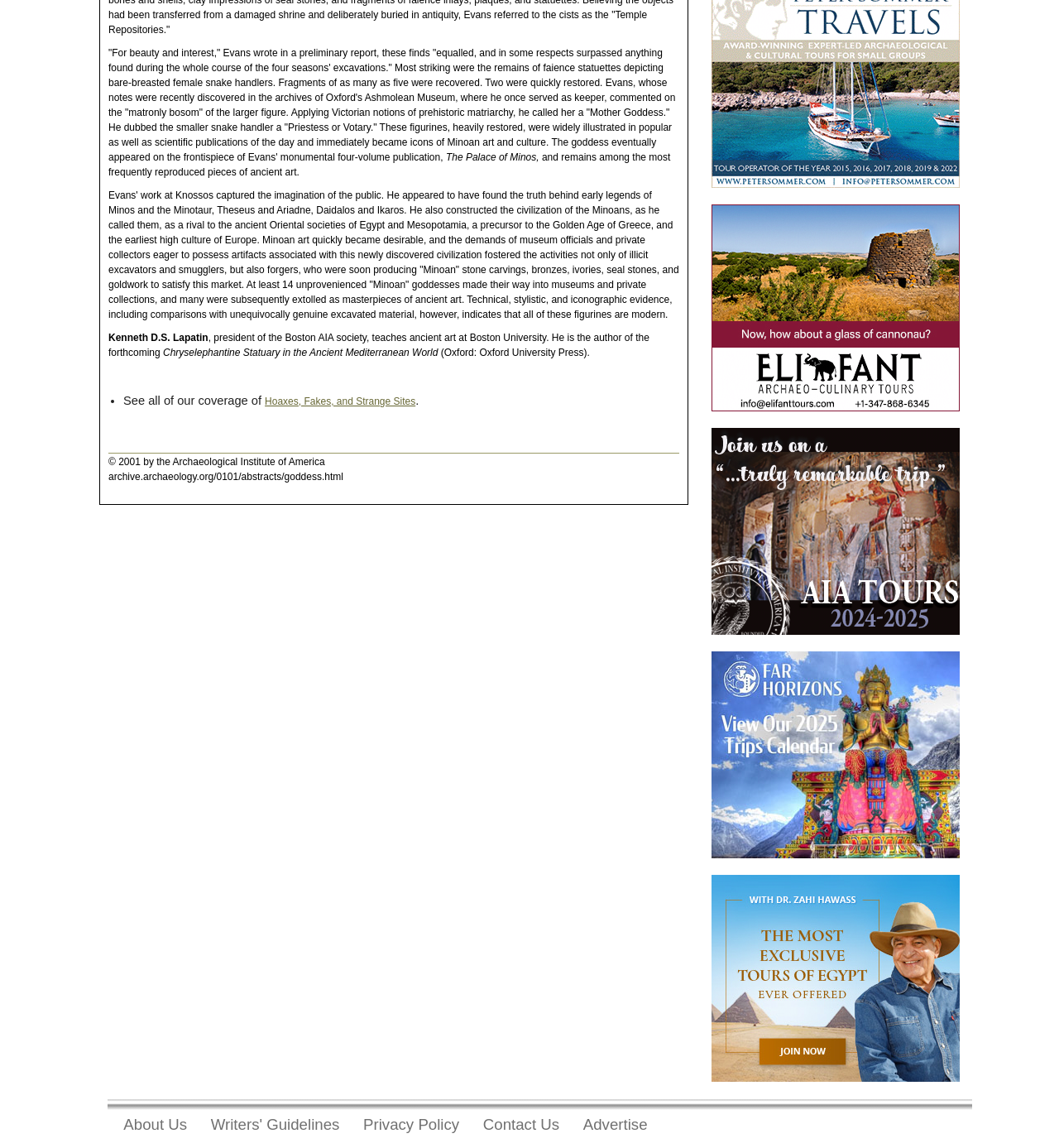Please predict the bounding box coordinates (top-left x, top-left y, bottom-right x, bottom-right y) for the UI element in the screenshot that fits the description: Hoaxes, Fakes, and Strange Sites

[0.25, 0.345, 0.392, 0.355]